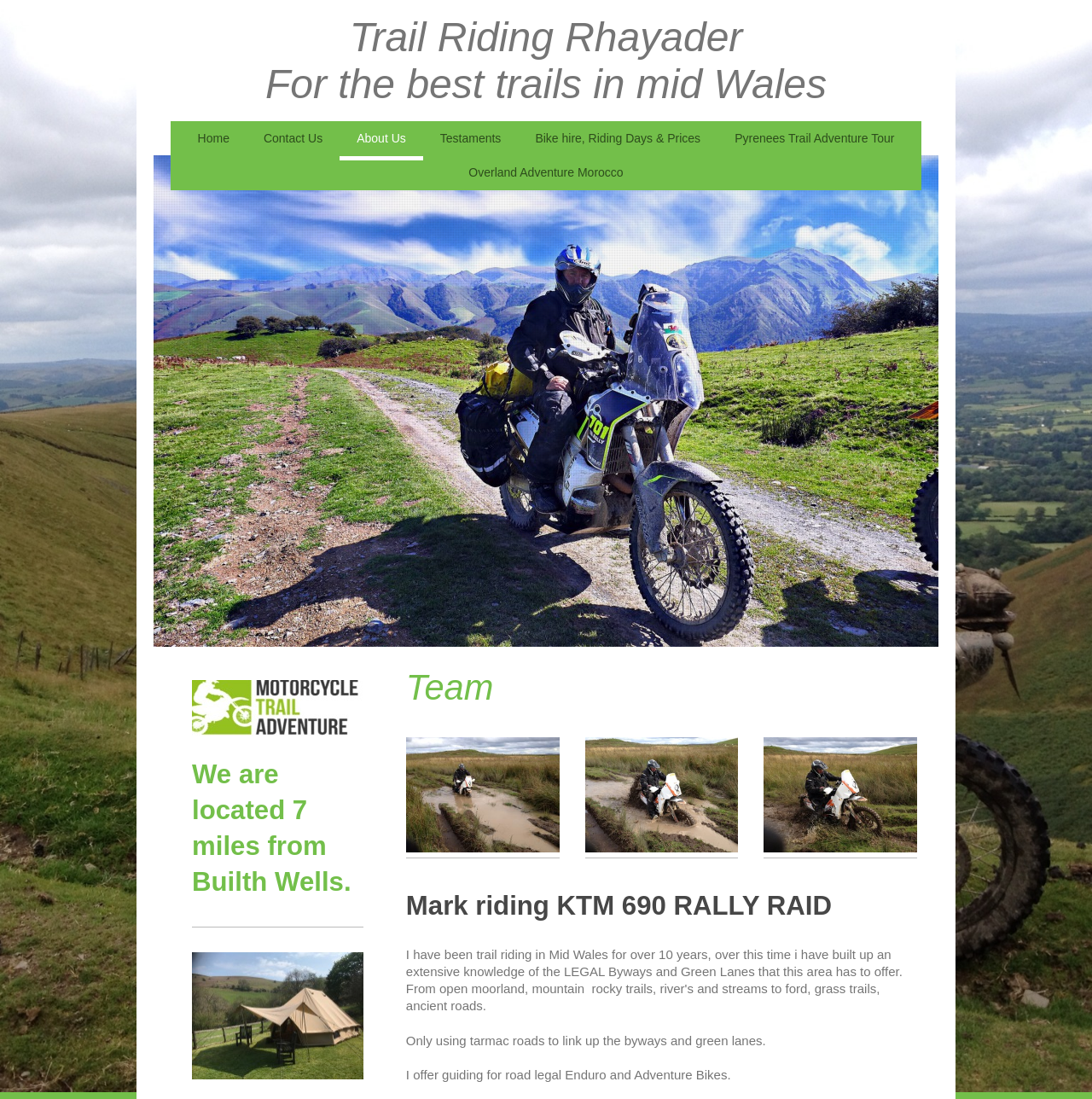What is the purpose of using tarmac roads?
Refer to the screenshot and deliver a thorough answer to the question presented.

According to the webpage, 'Only using tarmac roads to link up the byways and green lanes.' which implies that the purpose of using tarmac roads is to connect the byways and green lanes.